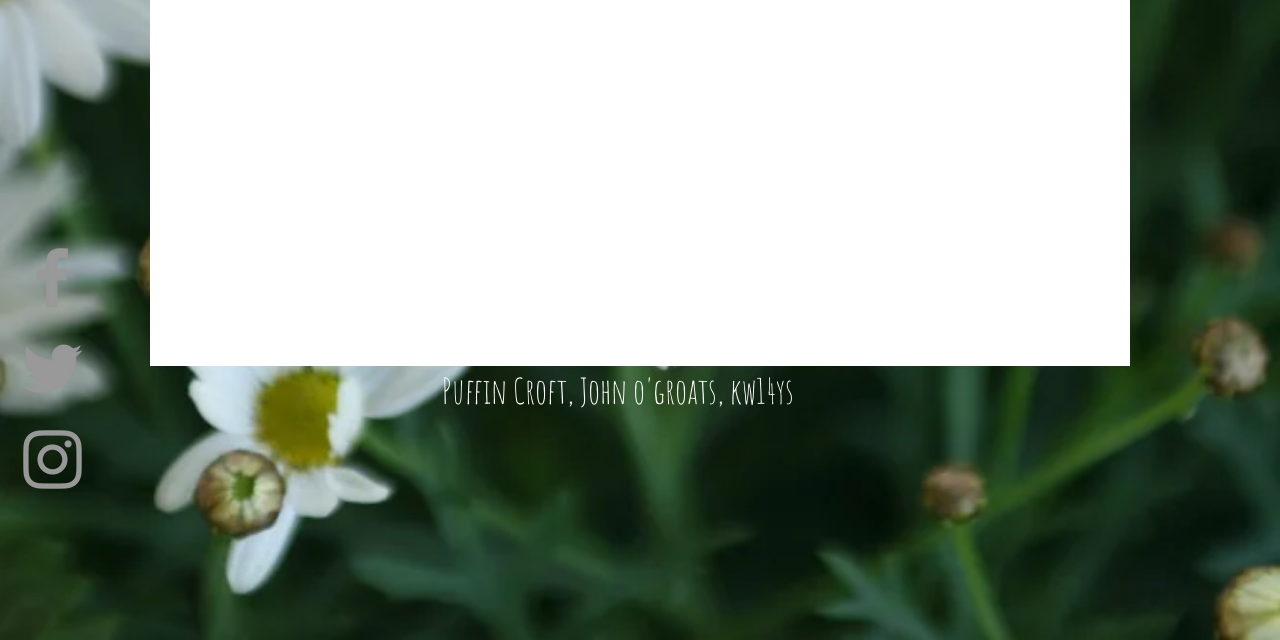Please predict the bounding box coordinates (top-left x, top-left y, bottom-right x, bottom-right y) for the UI element in the screenshot that fits the description: aria-label="Grey Twitter Icon"

[0.01, 0.514, 0.072, 0.638]